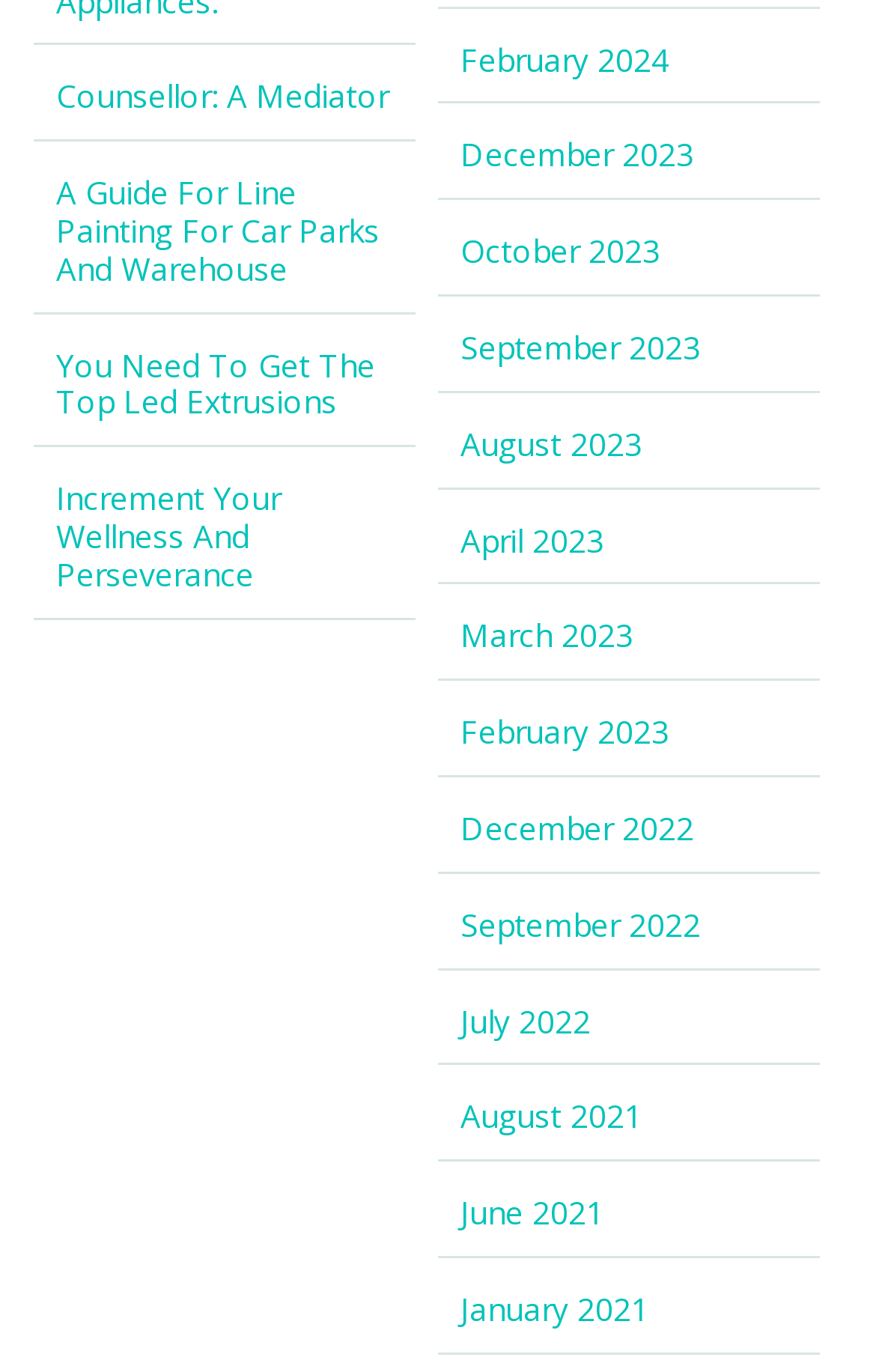Find the bounding box coordinates for the area that should be clicked to accomplish the instruction: "View Featured".

None